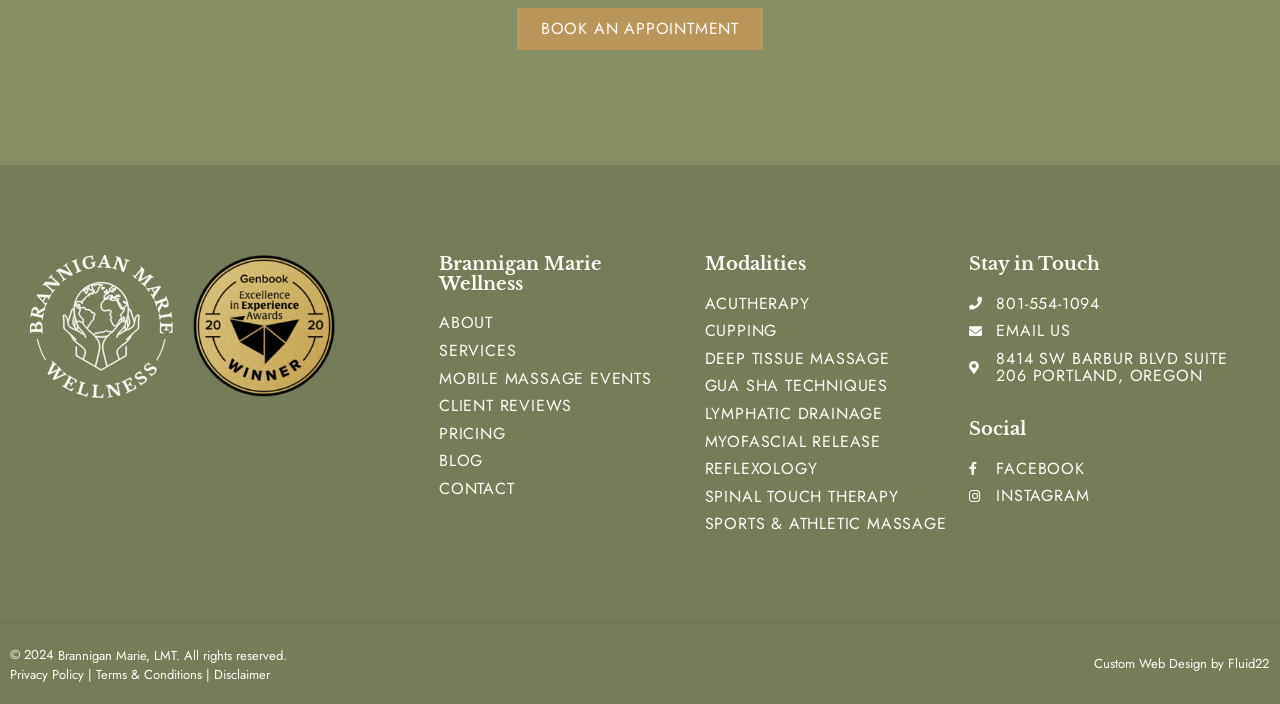Identify the bounding box for the UI element described as: "aria-label="SVG link"". Ensure the coordinates are four float numbers between 0 and 1, formatted as [left, top, right, bottom].

[0.023, 0.362, 0.135, 0.565]